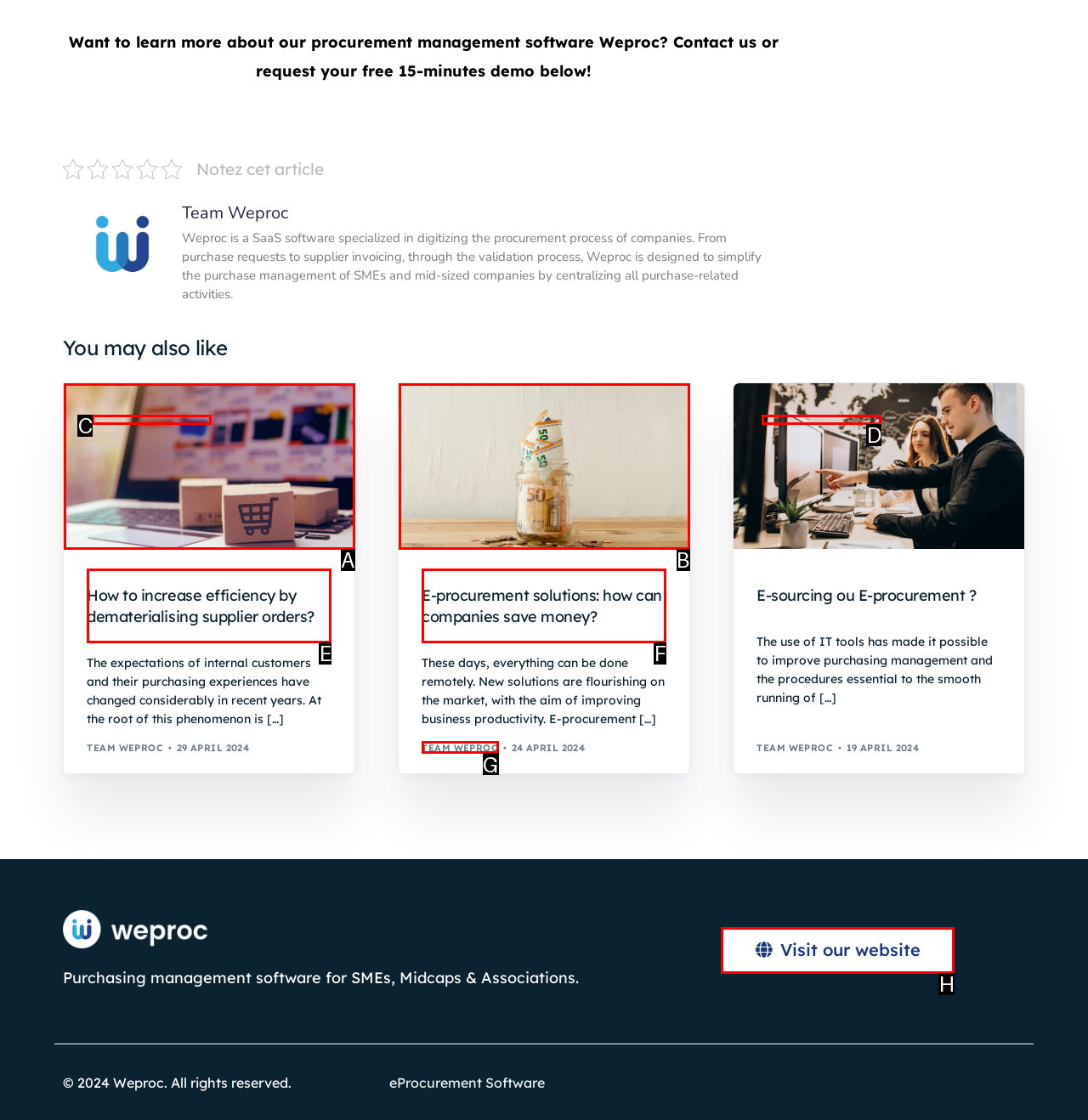Identify the option that corresponds to the description: Visit our website. Provide only the letter of the option directly.

H